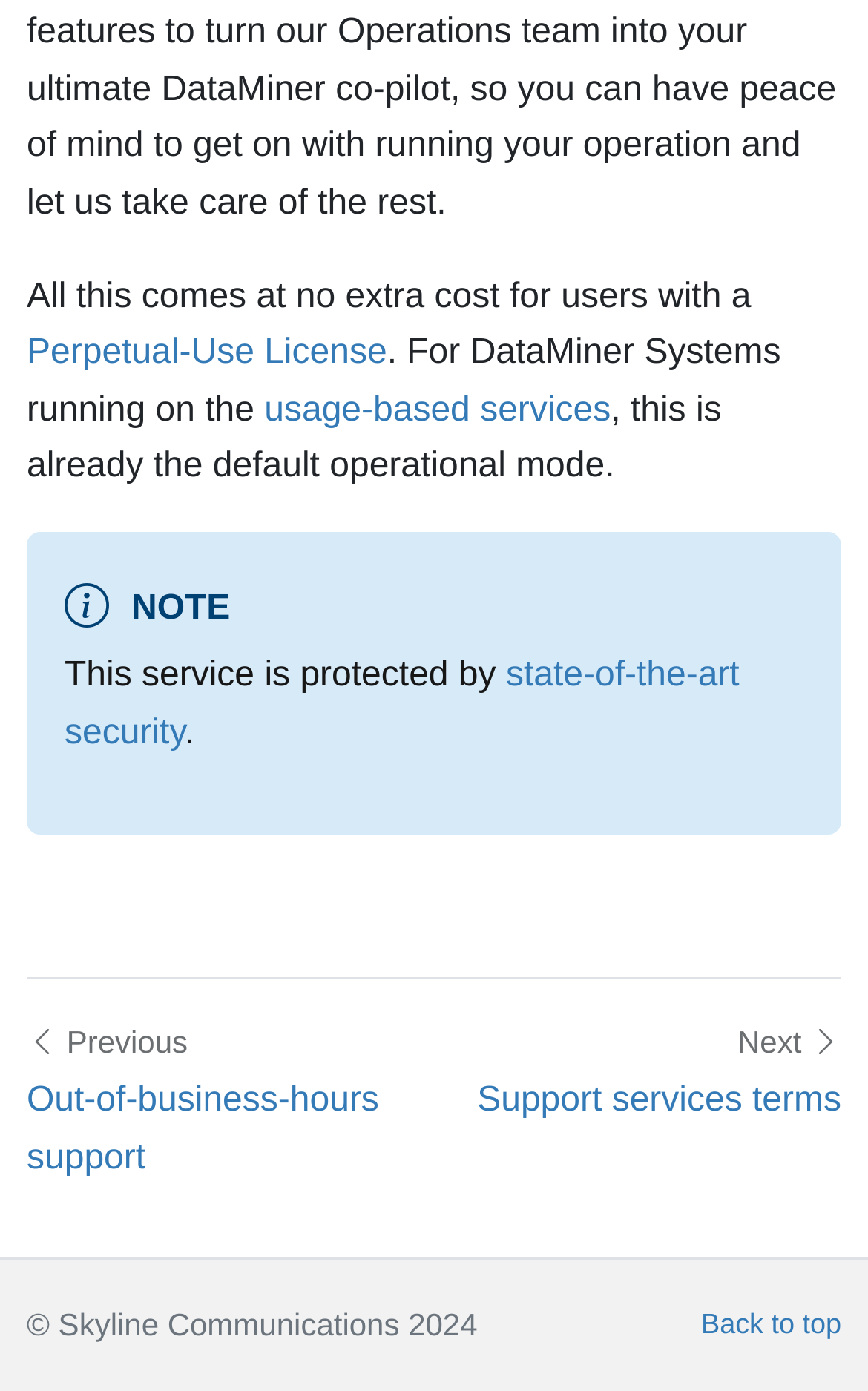Provide a short answer to the following question with just one word or phrase: What is the default operational mode?

usage-based services